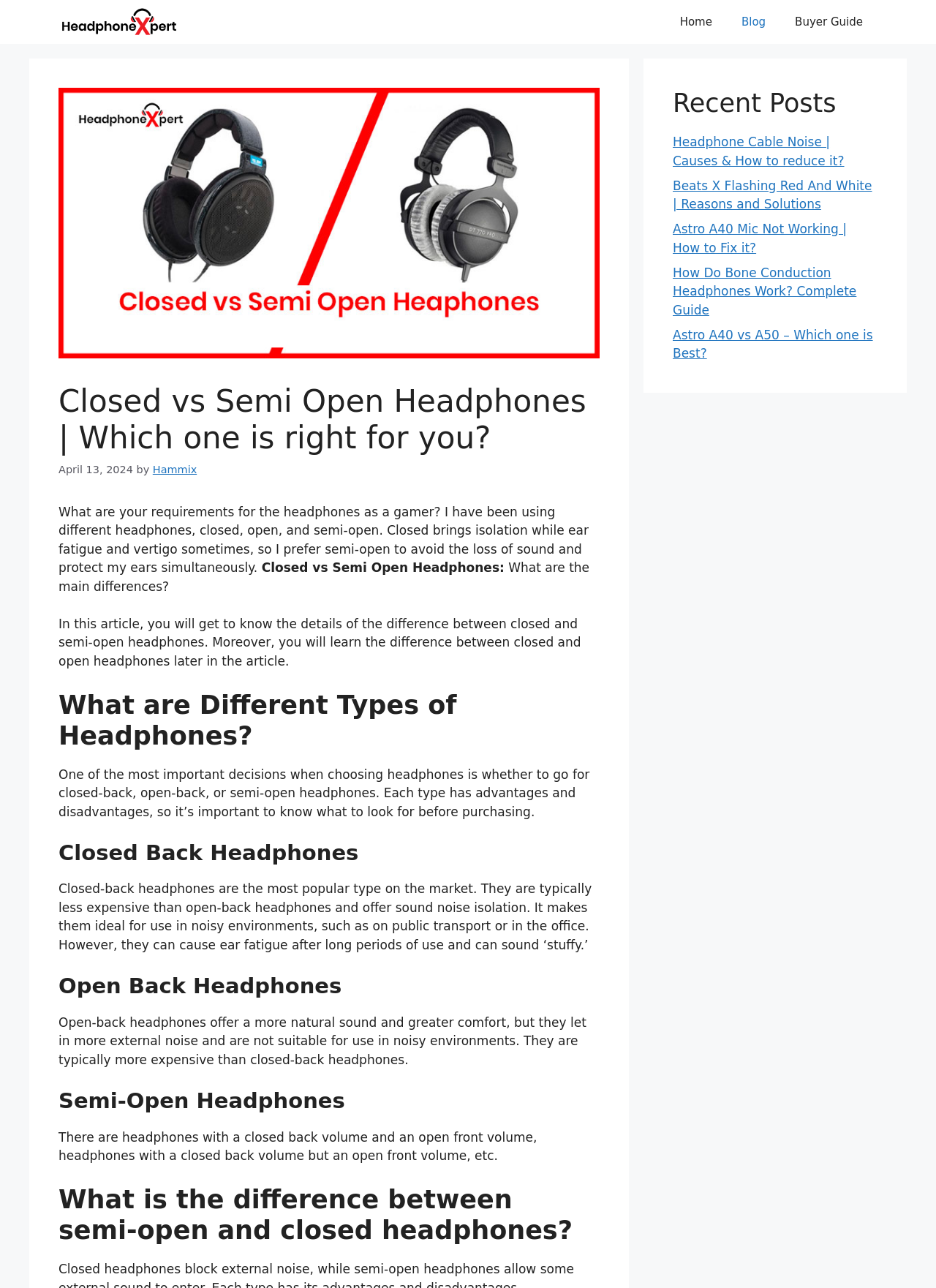Describe the webpage in detail, including text, images, and layout.

This webpage is about comparing closed and semi-open headphones, specifically for gamers. At the top, there is a navigation bar with links to "HeadphoneXpert", "Home", "Blog", and "Buyer Guide". Below the navigation bar, there is a large image of closed vs semi-open headphones.

The main content of the webpage is divided into sections, each with a heading. The first section is an introduction, where the author shares their personal experience with different types of headphones and their requirements as a gamer. The author mentions that they prefer semi-open headphones to avoid ear fatigue and vertigo.

The next section is titled "What are Different Types of Headphones?" and explains the importance of choosing the right type of headphones. This is followed by sections dedicated to each type of headphones: closed back, open back, and semi-open. Each section describes the advantages and disadvantages of each type, including sound quality, noise isolation, and comfort.

On the right side of the webpage, there is a complementary section with a heading "Recent Posts" that lists several links to other articles related to headphones, such as "Headphone Cable Noise | Causes & How to reduce it?" and "Astro A40 vs A50 – Which one is Best?".